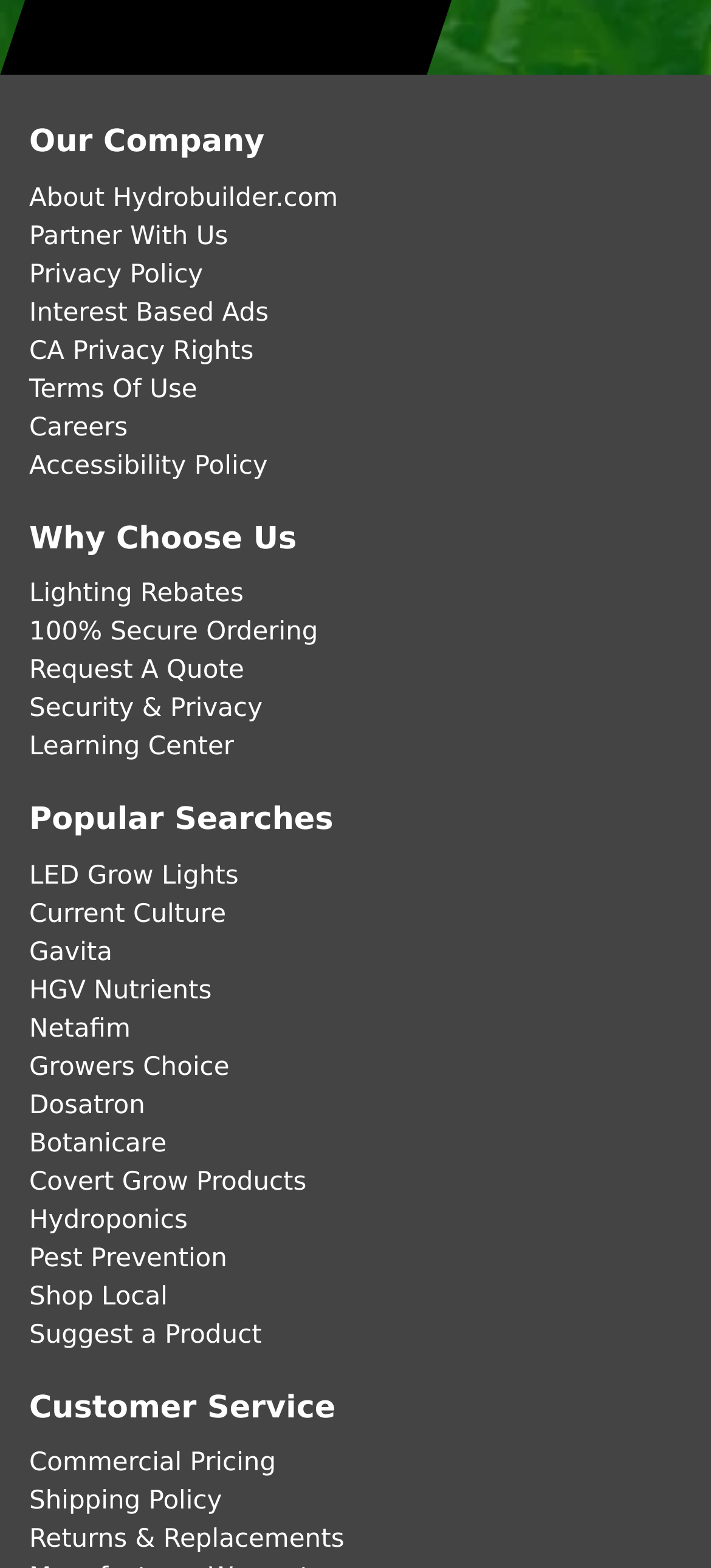Answer the question in one word or a short phrase:
What is the company name?

Hydrobuilder.com